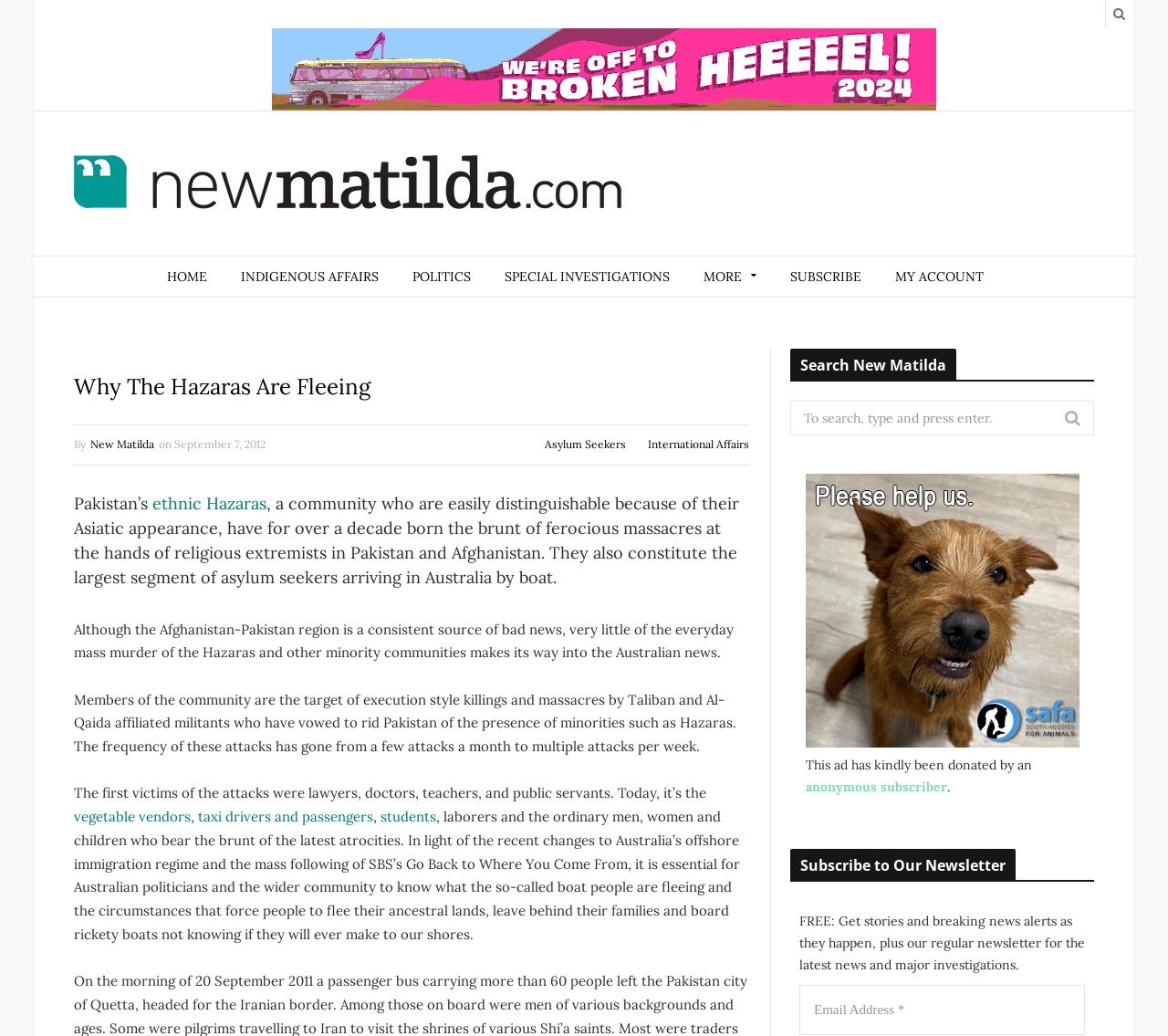Identify the bounding box coordinates necessary to click and complete the given instruction: "Read more about asylum seekers".

[0.466, 0.422, 0.536, 0.435]